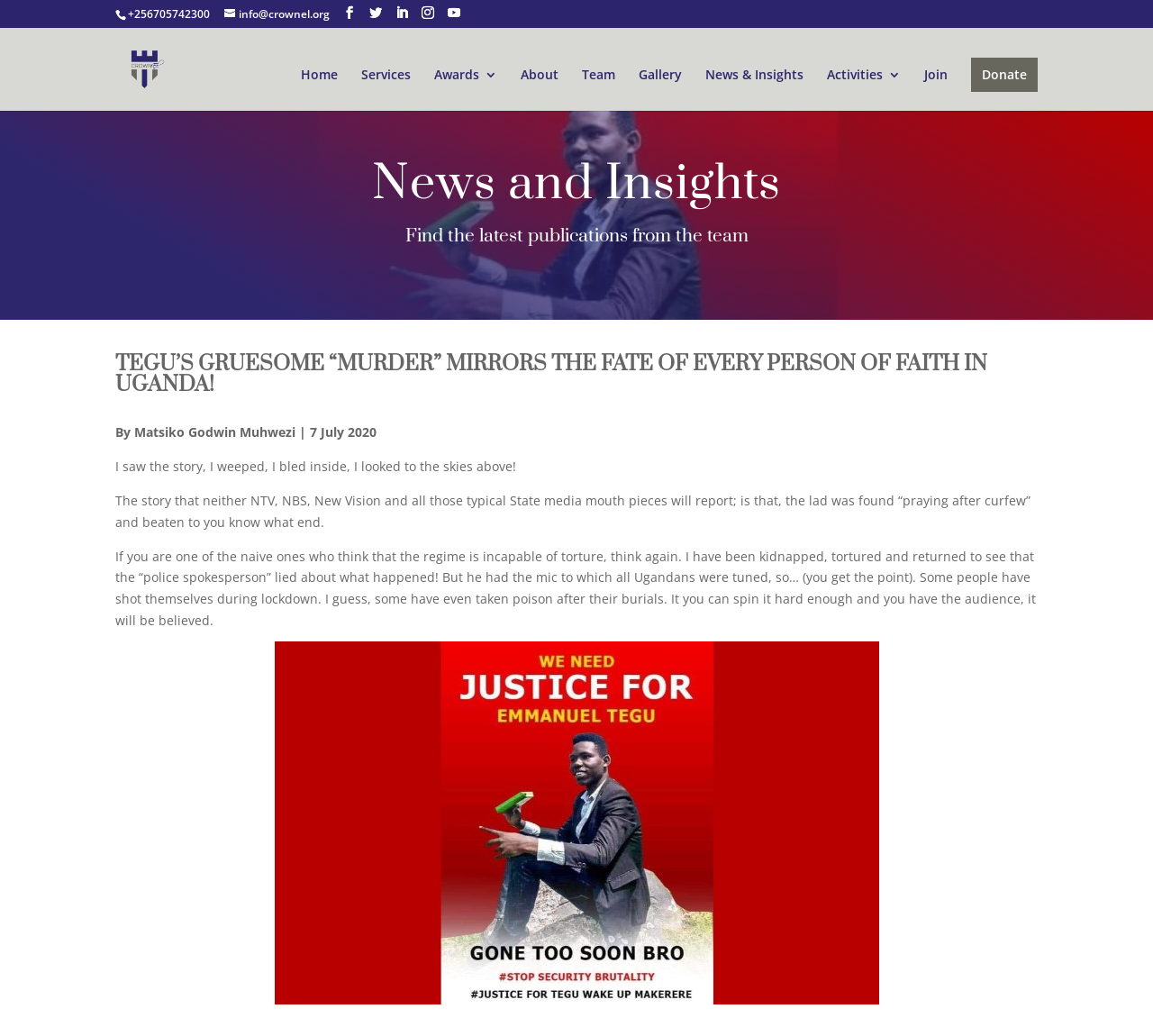Calculate the bounding box coordinates for the UI element based on the following description: "News & Insights". Ensure the coordinates are four float numbers between 0 and 1, i.e., [left, top, right, bottom].

[0.612, 0.066, 0.697, 0.107]